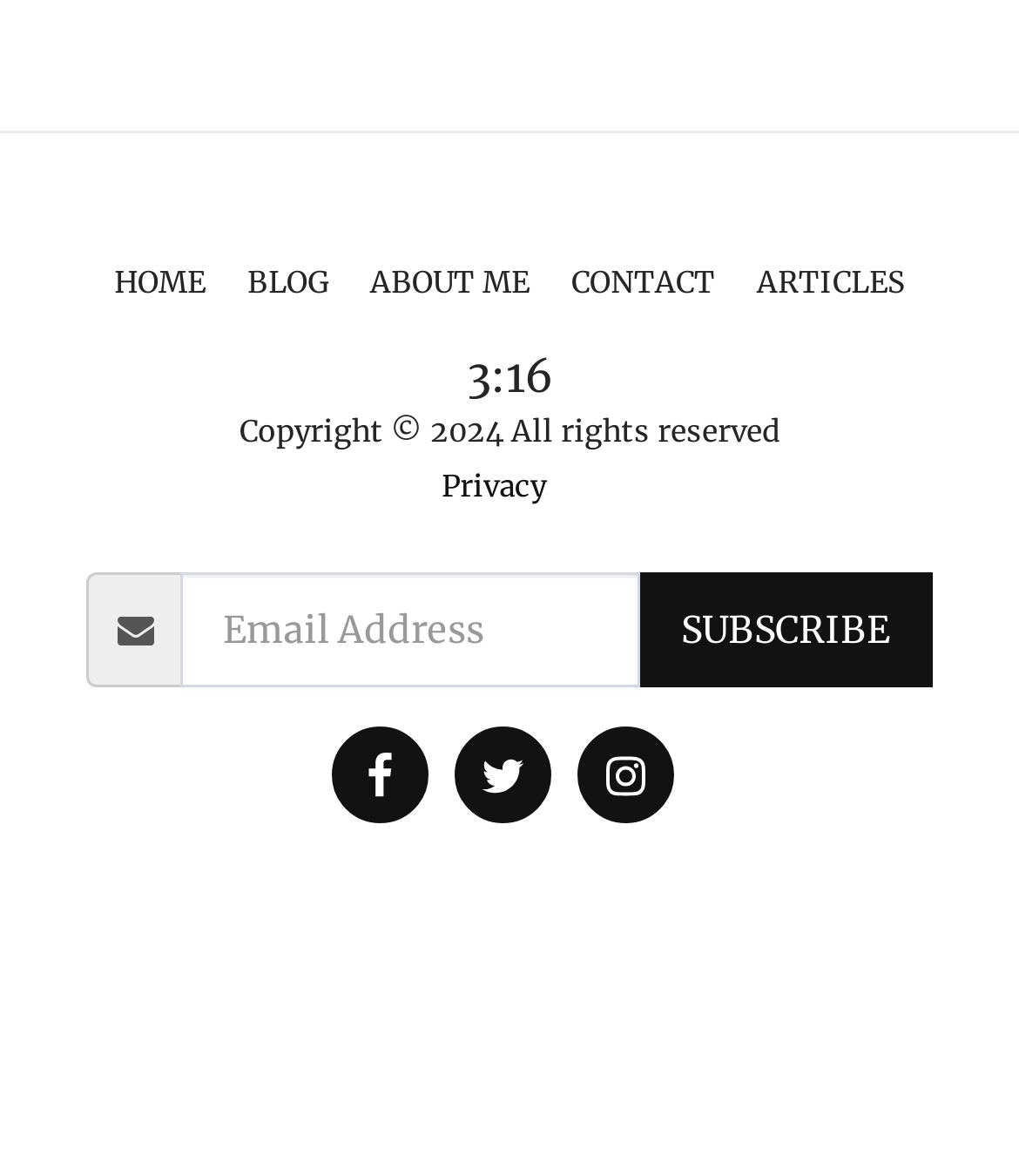Identify the bounding box coordinates of the clickable region necessary to fulfill the following instruction: "enter email address". The bounding box coordinates should be four float numbers between 0 and 1, i.e., [left, top, right, bottom].

[0.177, 0.487, 0.629, 0.585]